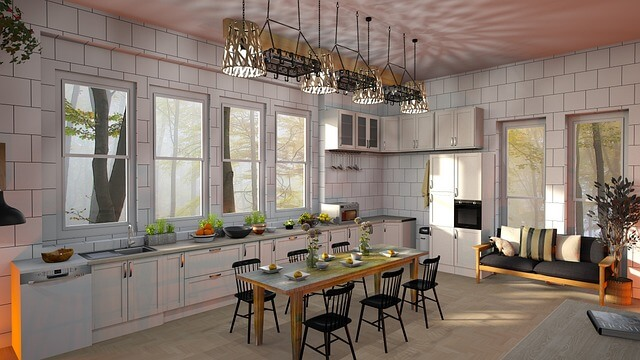Give an elaborate caption for the image.

The image presents a beautifully designed modern kitchen that seamlessly blends functionality with aesthetics. Sunlight filters through large windows, illuminating the space and creating a warm, inviting atmosphere. The kitchen features sleek white cabinetry adorned with stylish black hardware, offering a crisp contrast against the tiled wall.

A substantial wooden dining table takes center stage, surrounded by black wooden chairs, perfect for gatherings or family meals. The table is tastefully set with delicate dishes, showcasing a connection to culinary experiences. Above, multiple pendant lights with unique geometric designs hang gracefully, enhancing the kitchen’s contemporary style.

To the side, appliances like a refrigerator and oven are neatly integrated into the cabinetry, while additional countertop space enhances practicality. The cozy seating area, complete with a plush sofa and decorative cushions, invites relaxation, bridging the gap between cooking and socializing.

This kitchen encapsulates modern design principles, providing a stylish yet functional hub for daily life and entertaining.